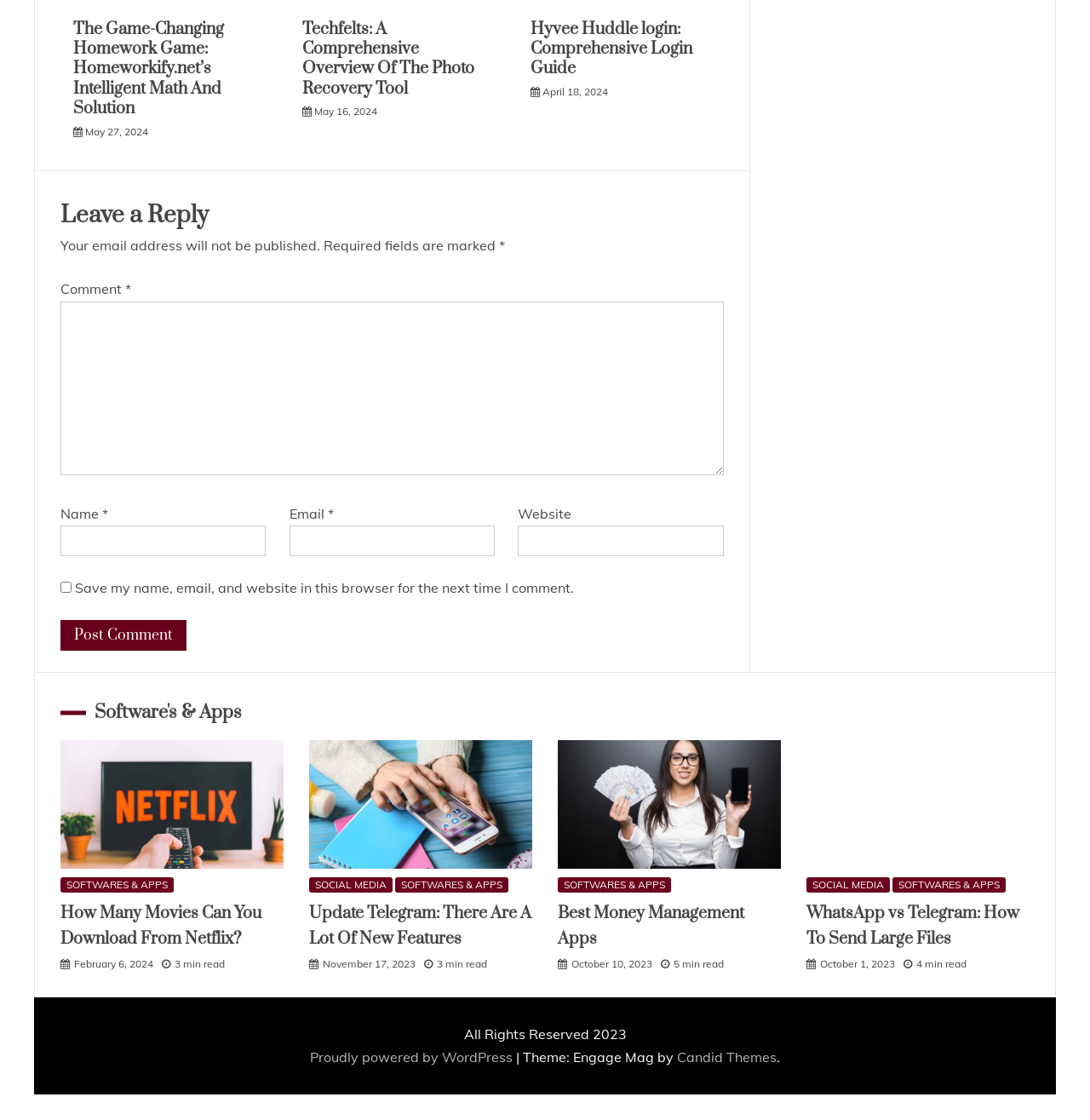What is the purpose of the checkbox 'Save my name, email, and website in this browser for the next time I comment.'?
Can you give a detailed and elaborate answer to the question?

The checkbox 'Save my name, email, and website in this browser for the next time I comment.' is located near the comment submission form, suggesting that its purpose is to save the user's name, email, and website information in the browser for future comment submissions.